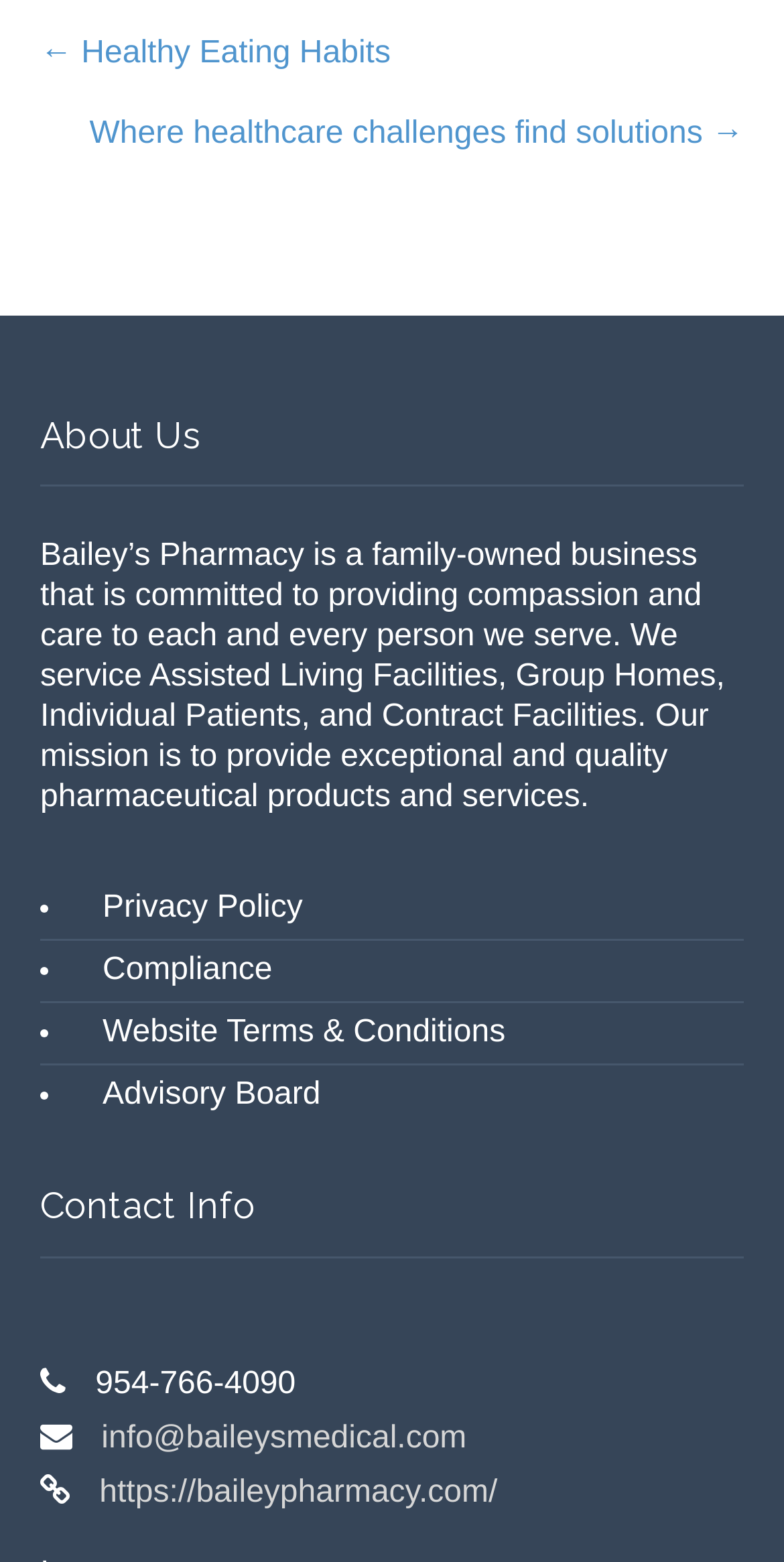Based on the image, provide a detailed and complete answer to the question: 
What are the links available in the footer section?

The links available in the footer section can be found by examining the list of links at the bottom of the page, which includes 'Privacy Policy', 'Compliance', 'Website Terms & Conditions', and 'Advisory Board'.